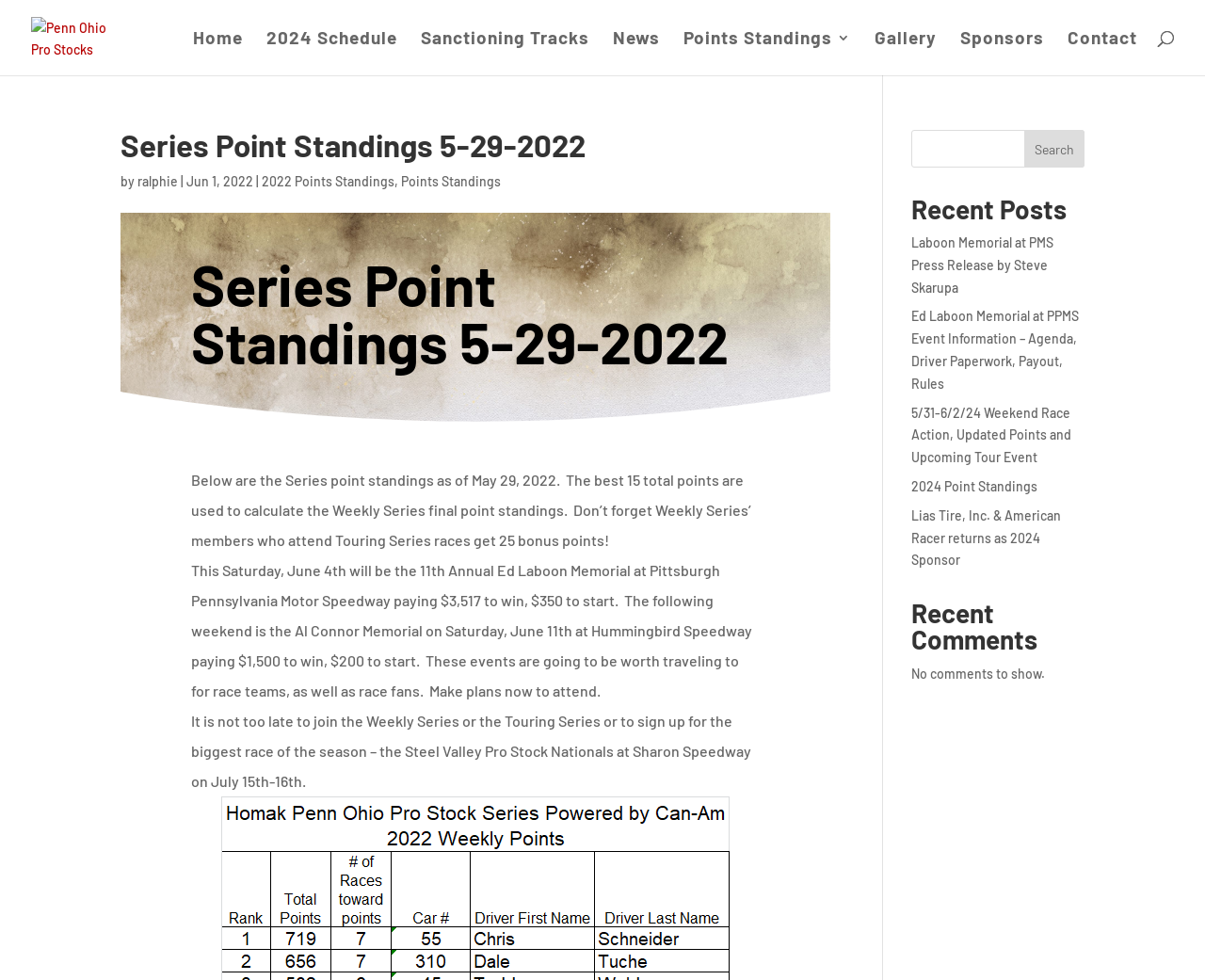Please identify the coordinates of the bounding box that should be clicked to fulfill this instruction: "go to home page".

[0.16, 0.032, 0.202, 0.077]